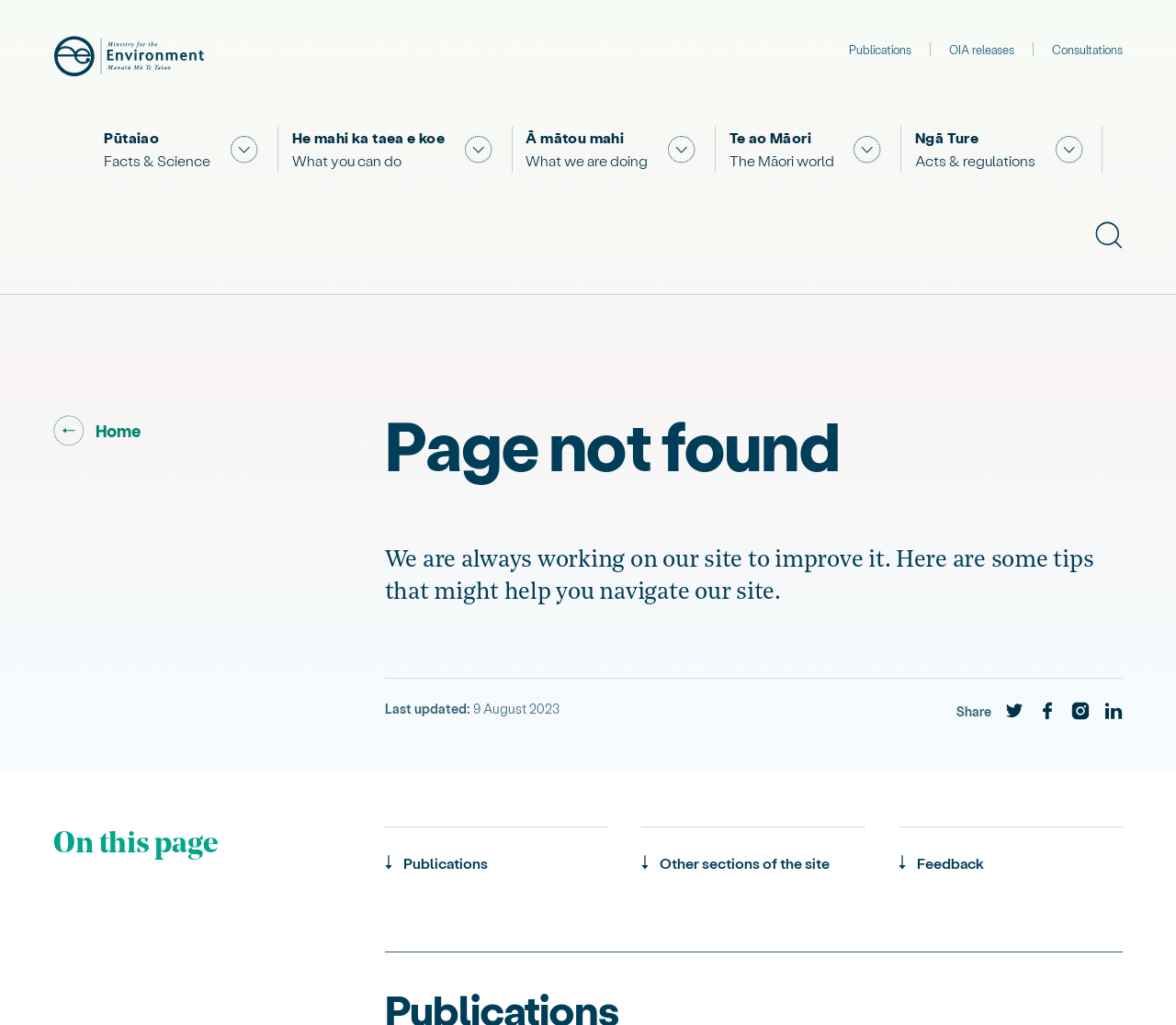Locate the bounding box coordinates of the clickable element to fulfill the following instruction: "Show submenu for Facts & Science". Provide the coordinates as four float numbers between 0 and 1 in the format [left, top, right, bottom].

[0.196, 0.132, 0.22, 0.159]